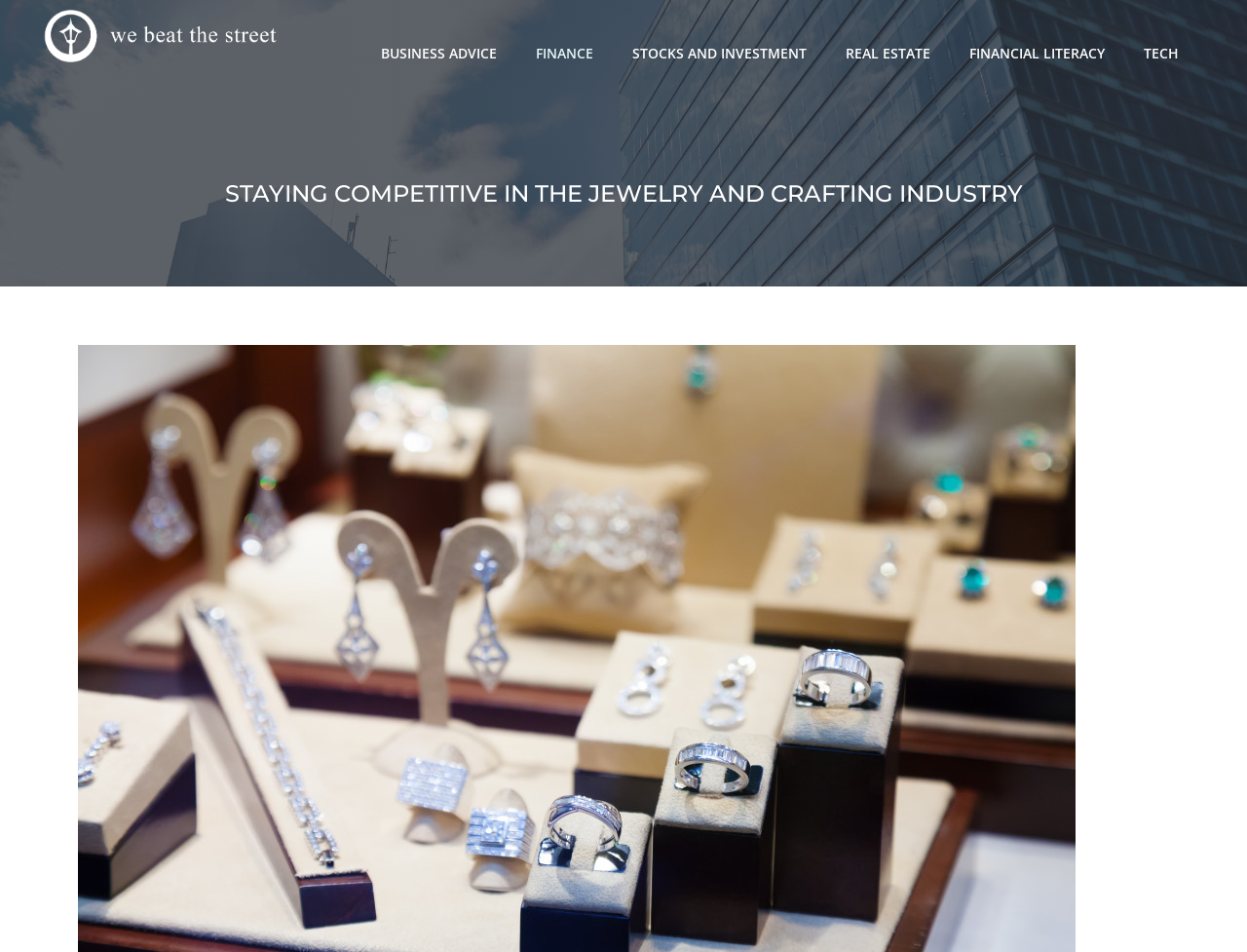Extract the main heading from the webpage content.

STAYING COMPETITIVE IN THE JEWELRY AND CRAFTING INDUSTRY